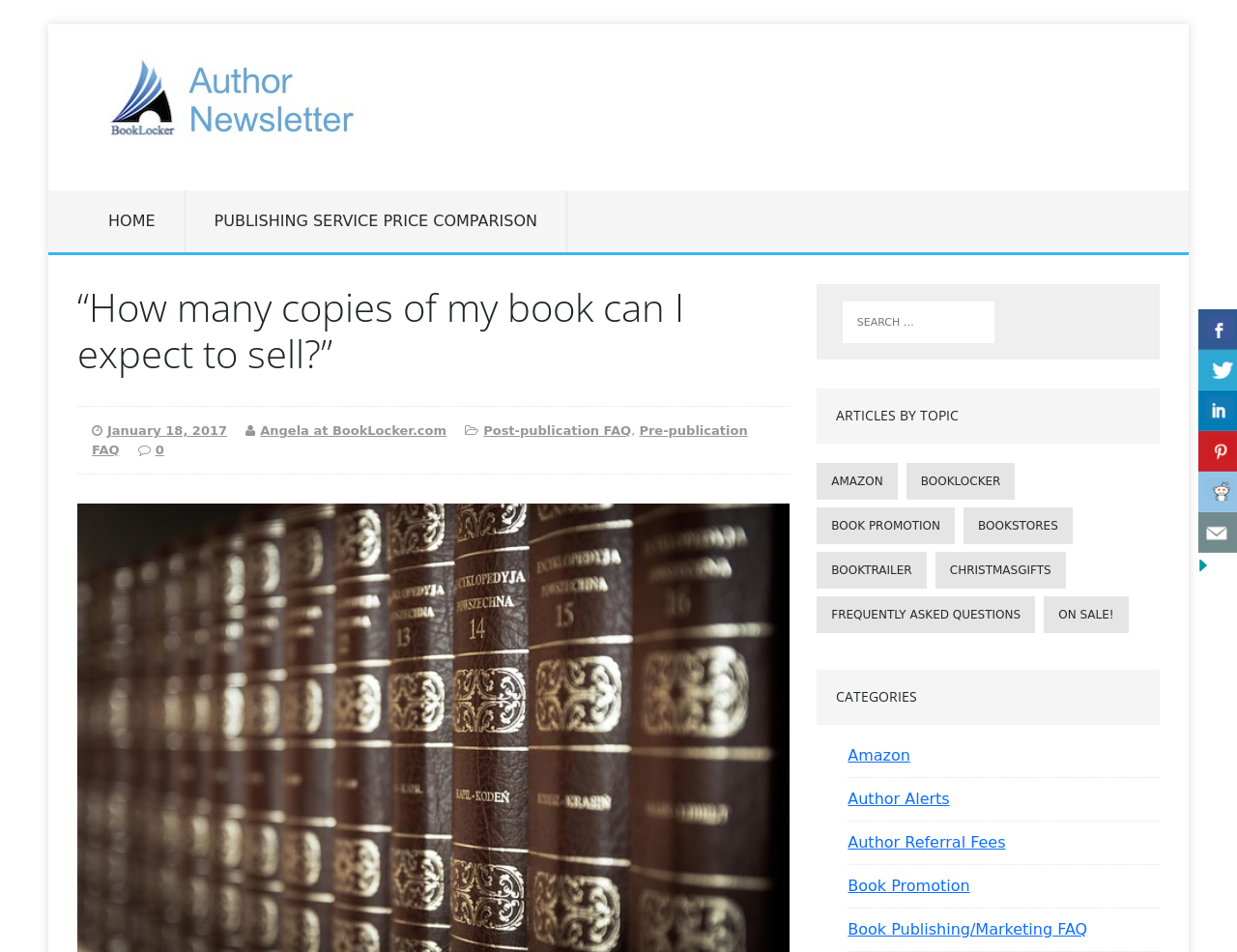Identify the bounding box coordinates of the area you need to click to perform the following instruction: "Click on the 'BookLocker Author Newsletter' image".

[0.062, 0.056, 0.297, 0.148]